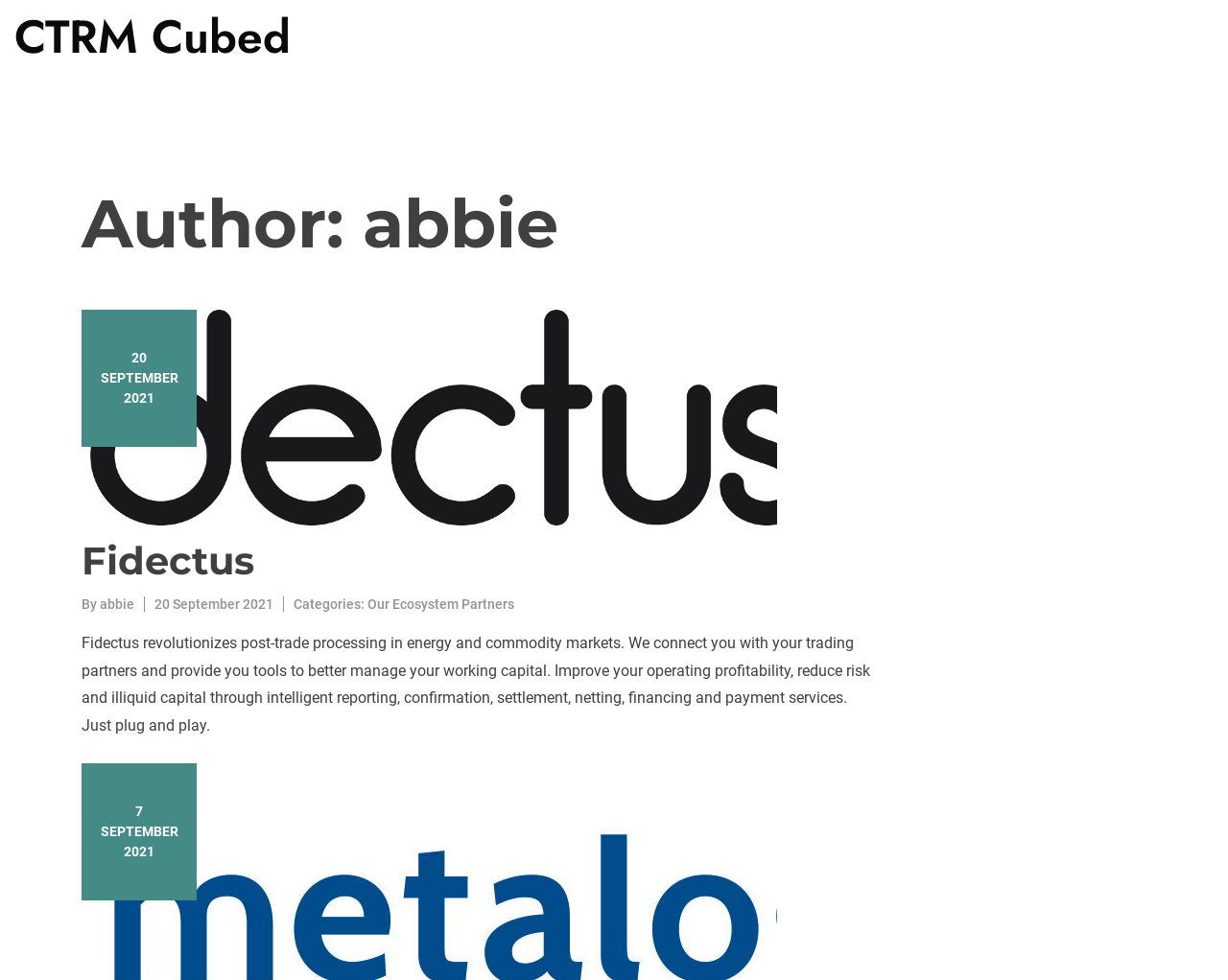Describe every aspect of the webpage comprehensively.

The webpage is about the author "abbie" on CTRM Cubed, specifically on page 3 of 4. At the top, there is a link to "CTRM Cubed" on the left side. Below it, there is a header section with the title "Author: abbie". 

The main content of the page is an article section, which takes up most of the page. Within this section, there are two main blocks of content. The first block has a time stamp "20 SEPTEMBER 2021" on the top, followed by a heading "Fidectus" and a brief description of Fidectus, which is a company that provides post-trade processing services in energy and commodity markets. Below the description, there are links to the author "abbie" and the date "20 September 2021". 

The second block of content has a time stamp "7 SEPTEMBER 2021" at the bottom. In between the two time stamps, there is a paragraph of text that describes Fidectus' services, including intelligent reporting, confirmation, settlement, netting, financing, and payment services.